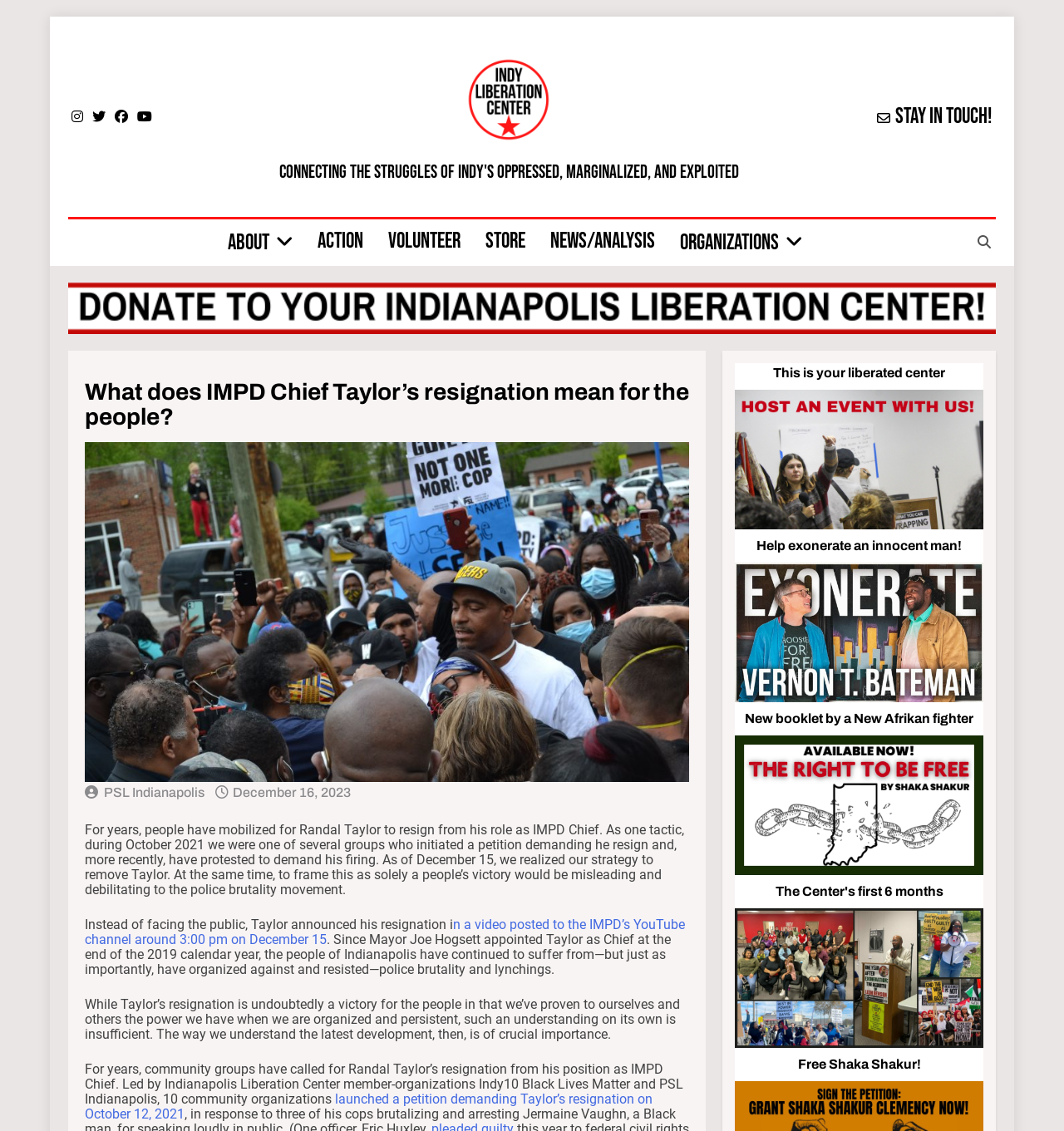Provide a single word or phrase to answer the given question: 
What is the topic of the article?

IMPD Chief Taylor's resignation